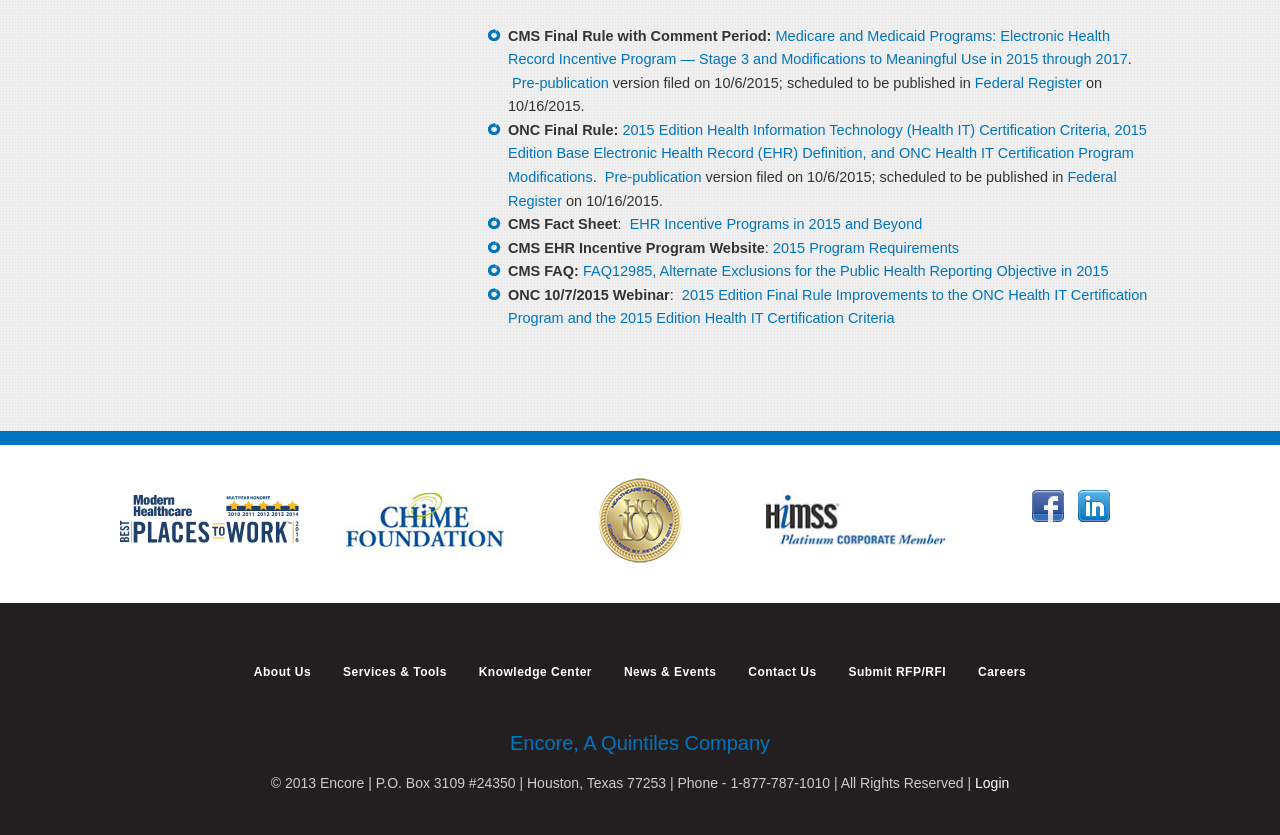Please mark the clickable region by giving the bounding box coordinates needed to complete this instruction: "Visit the 'CMS EHR Incentive Program Website'".

[0.604, 0.287, 0.749, 0.306]